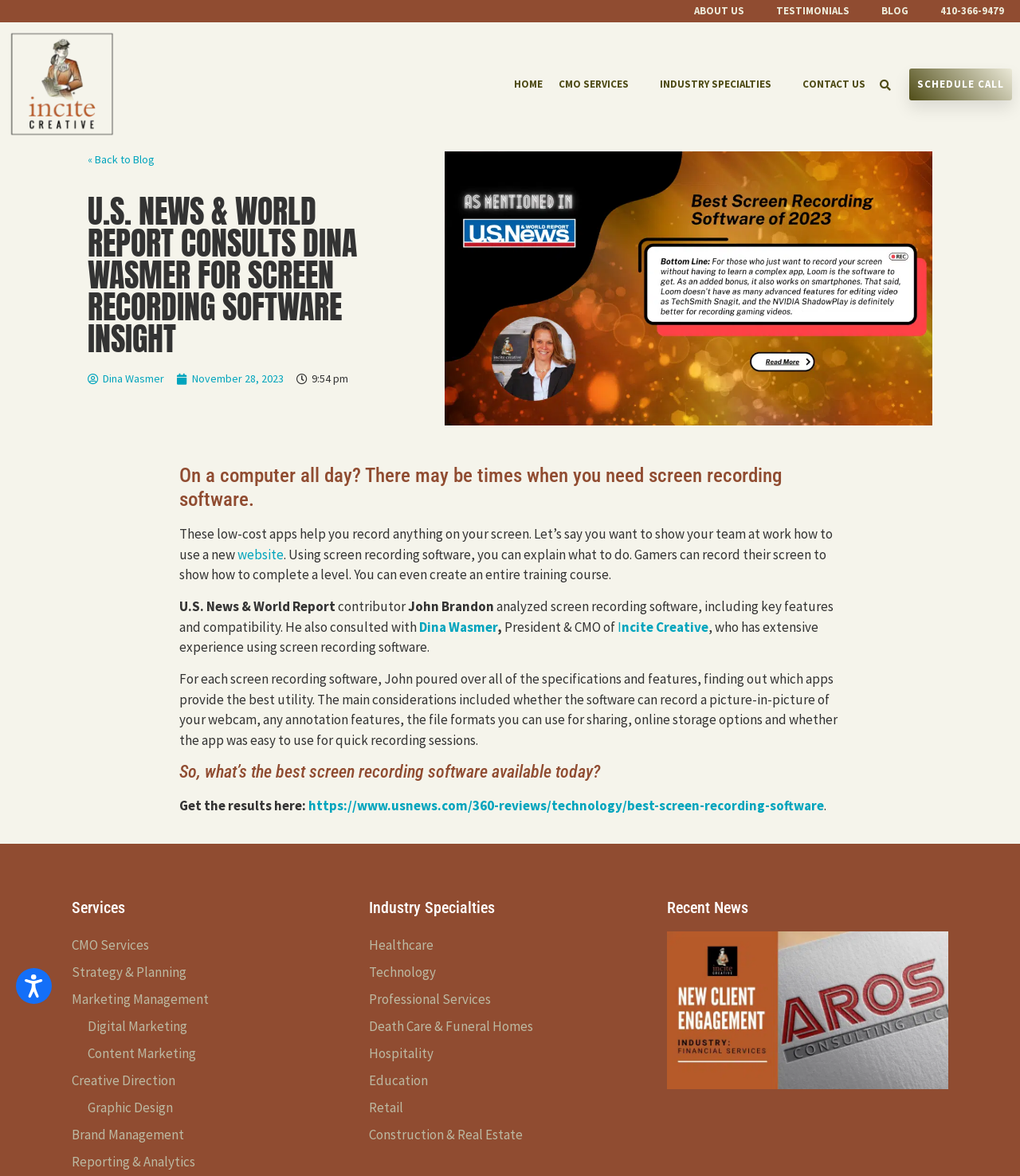Determine the bounding box coordinates of the target area to click to execute the following instruction: "Check the recent news about new client engagement with AROS."

[0.654, 0.792, 0.93, 0.926]